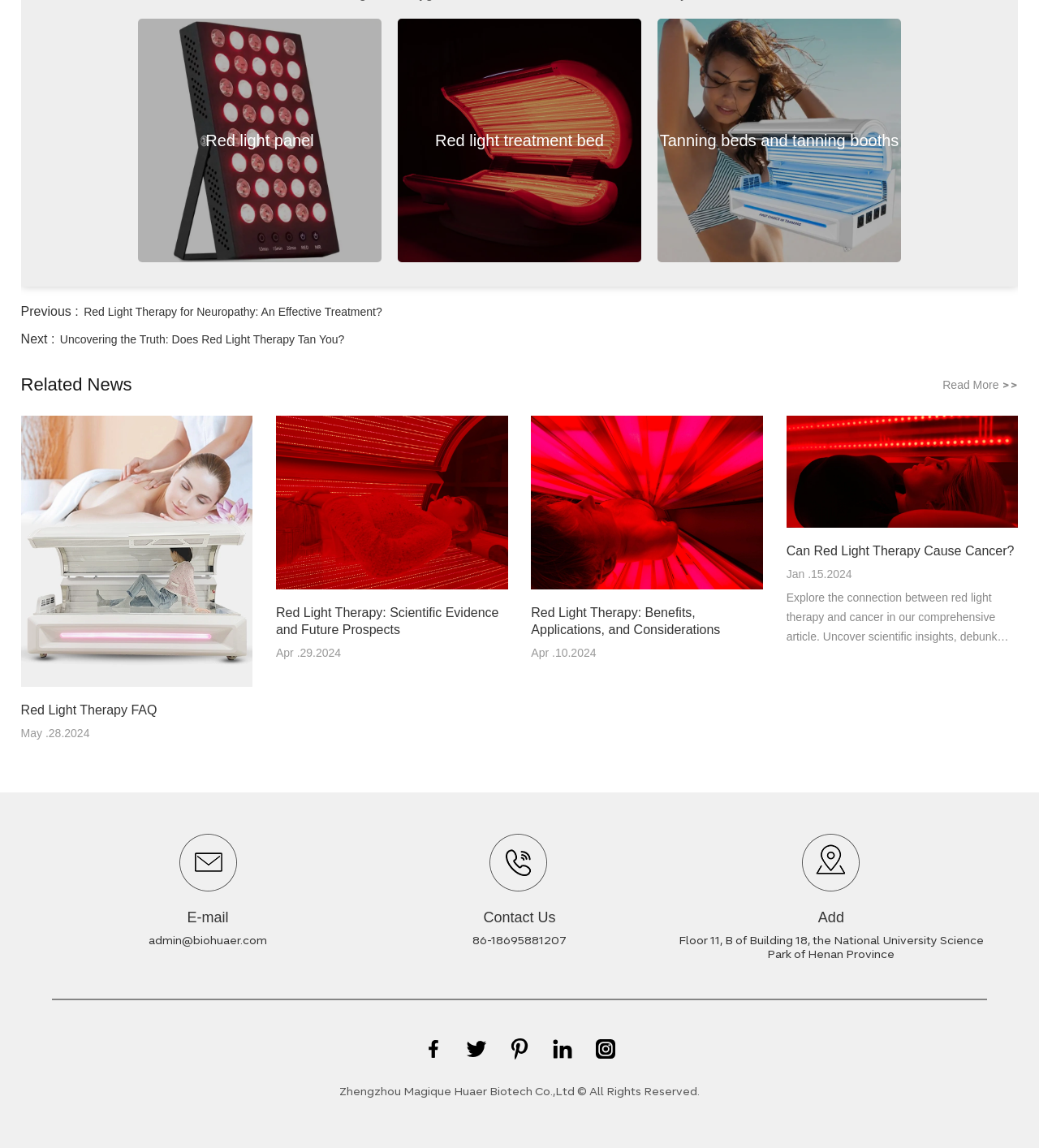Identify the bounding box for the UI element specified in this description: "Read More >>". The coordinates must be four float numbers between 0 and 1, formatted as [left, top, right, bottom].

[0.907, 0.325, 0.98, 0.347]